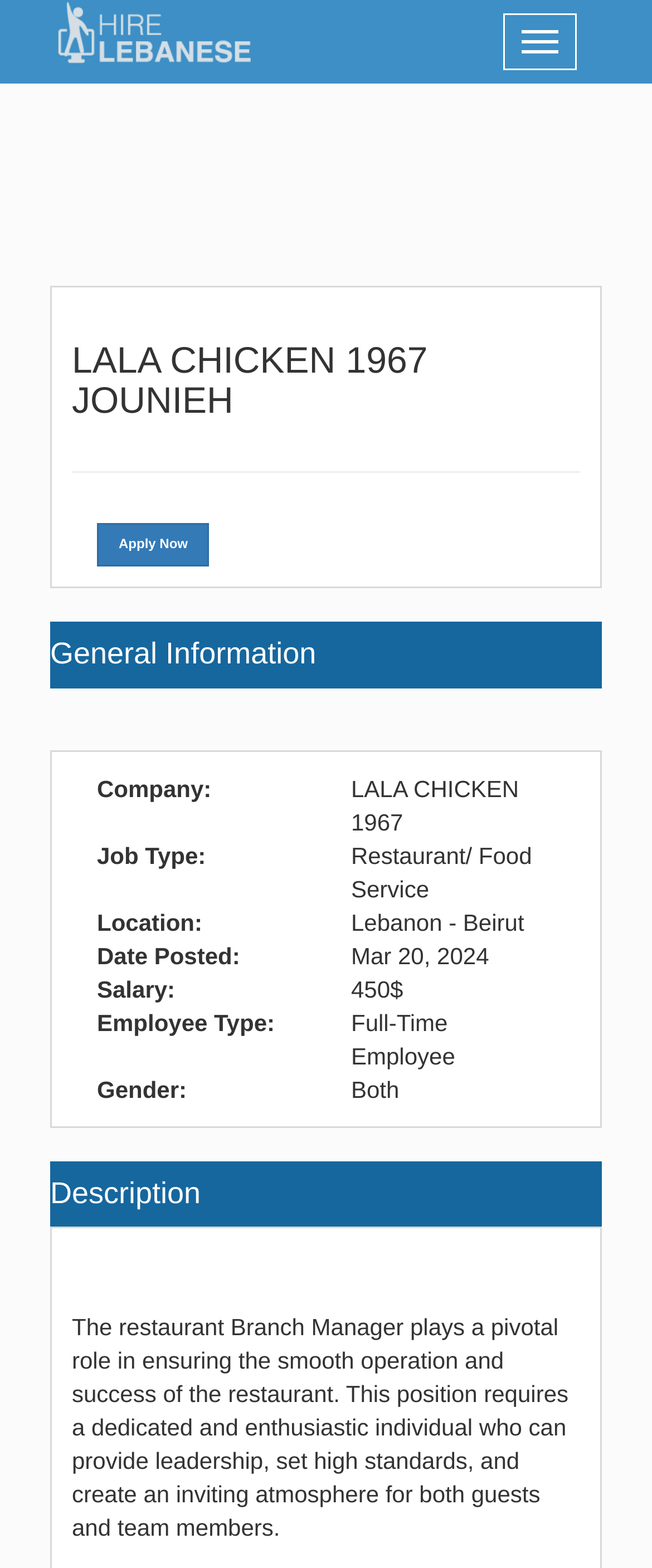Can you find the bounding box coordinates for the UI element given this description: "Apply Now"? Provide the coordinates as four float numbers between 0 and 1: [left, top, right, bottom].

[0.149, 0.334, 0.321, 0.361]